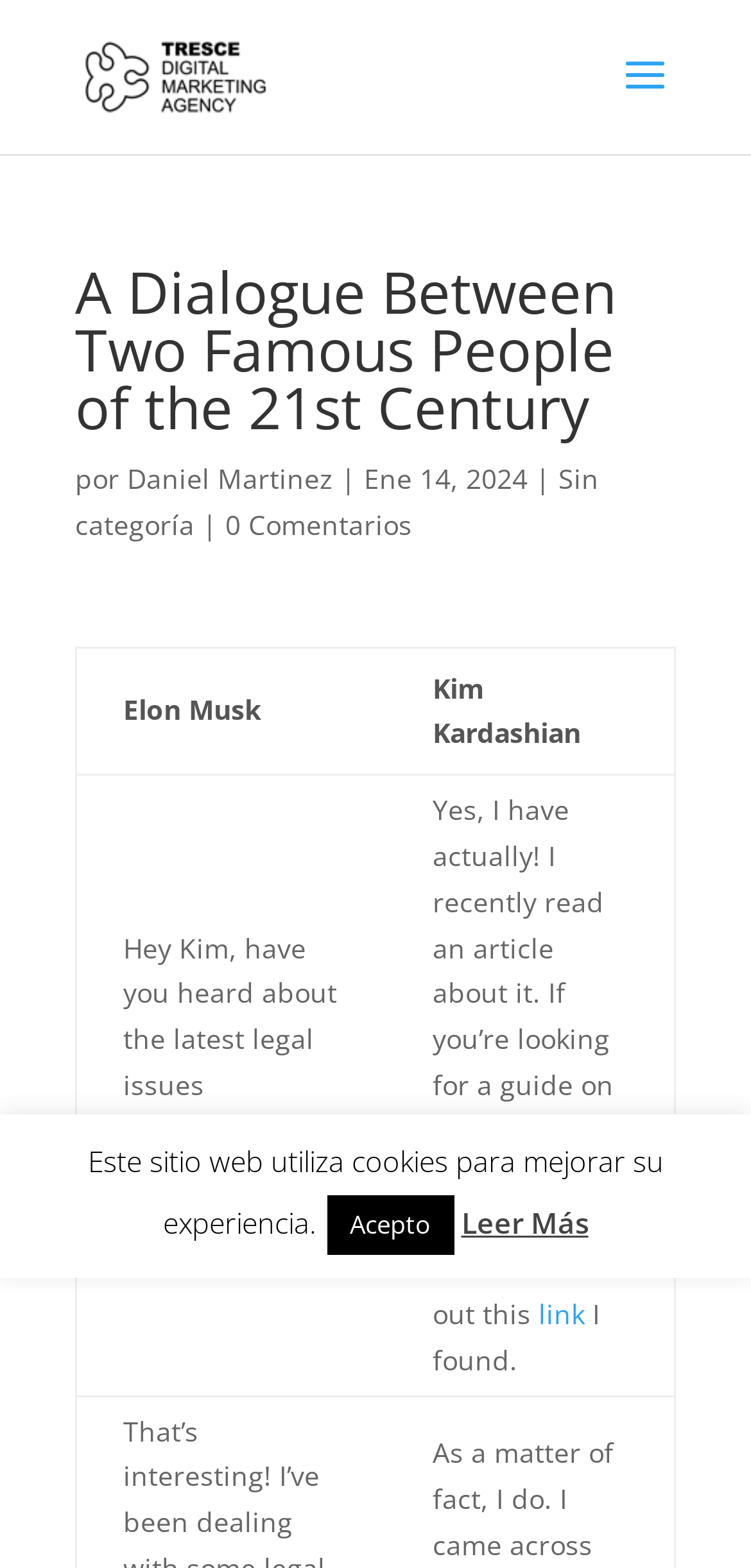Determine the heading of the webpage and extract its text content.

A Dialogue Between Two Famous People of the 21st Century